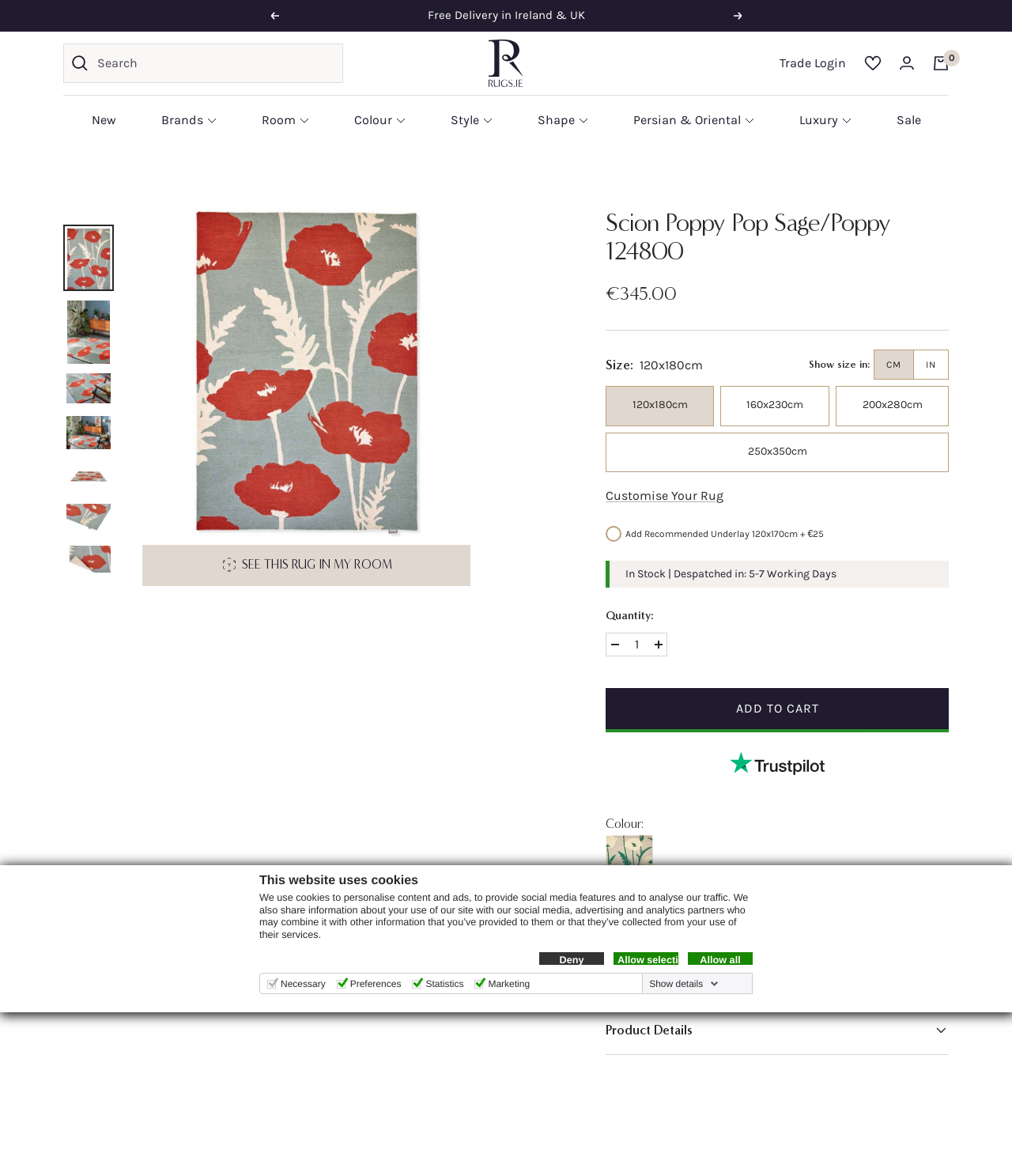Identify the bounding box coordinates of the HTML element based on this description: "Style".

[0.445, 0.093, 0.486, 0.111]